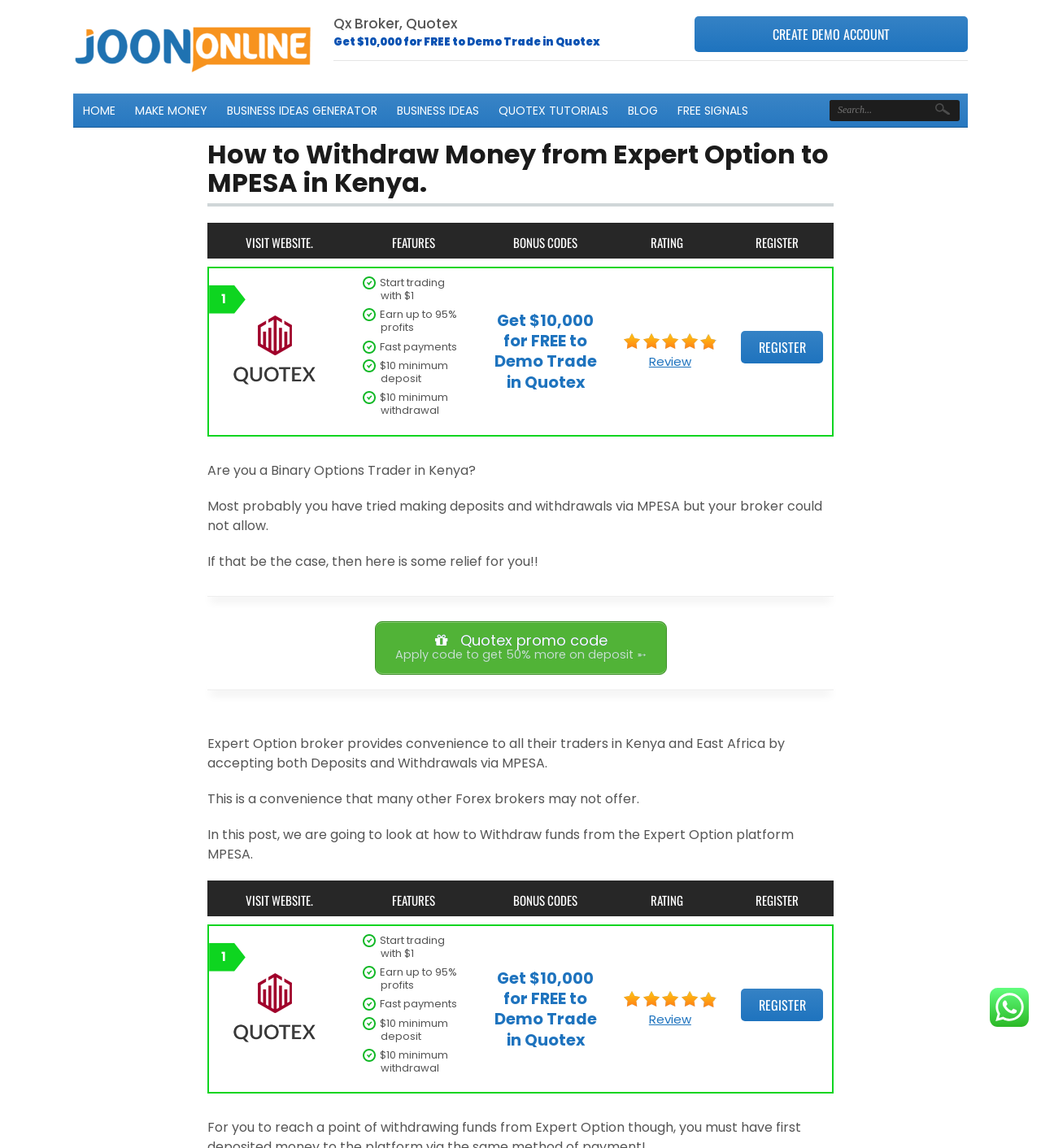Identify the bounding box coordinates of the area that should be clicked in order to complete the given instruction: "Click on 'CREATE DEMO ACCOUNT'". The bounding box coordinates should be four float numbers between 0 and 1, i.e., [left, top, right, bottom].

[0.667, 0.014, 0.93, 0.045]